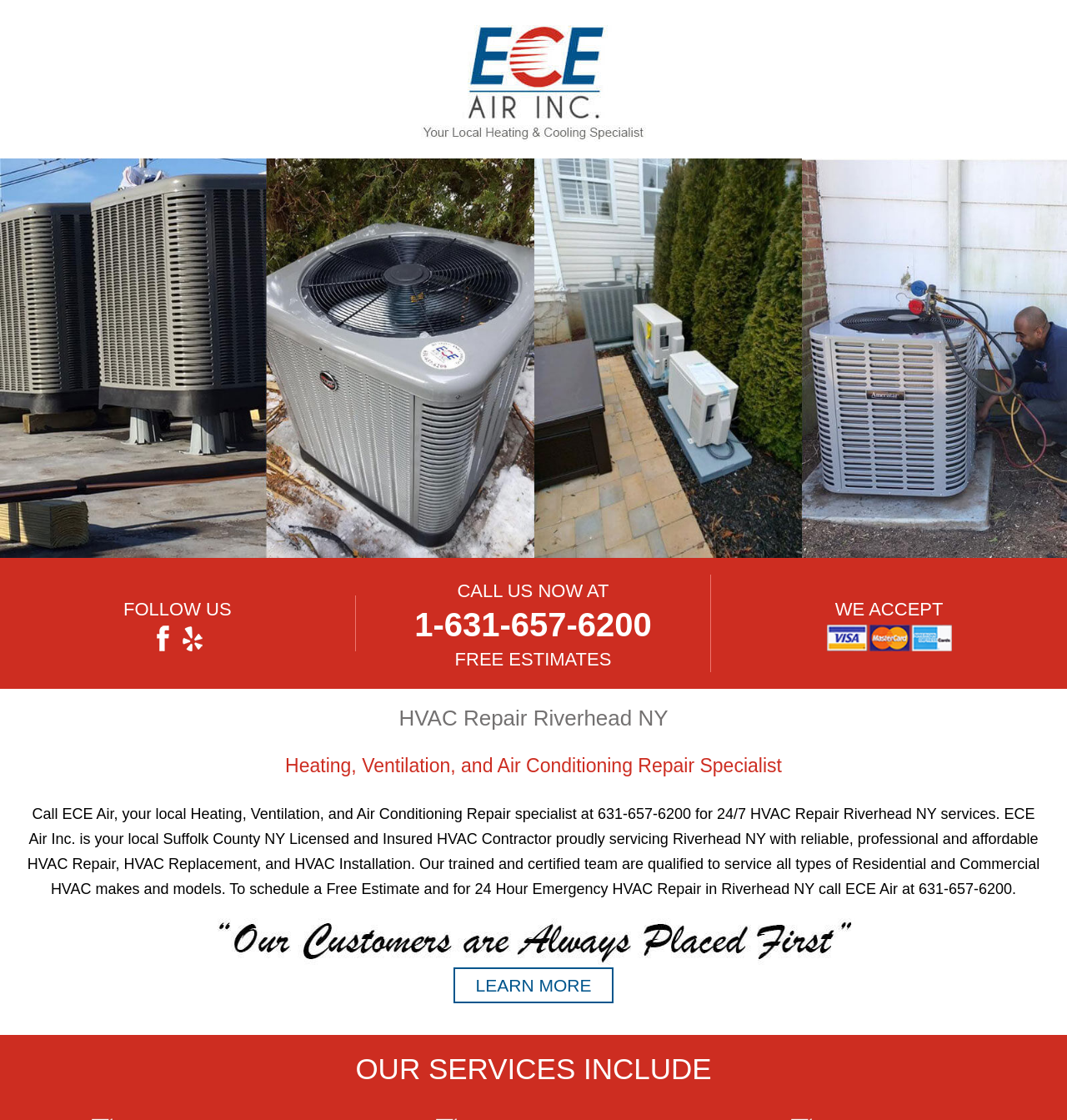What is the name of the HVAC contractor?
Answer the question with a thorough and detailed explanation.

I found the name of the contractor by reading the static text element that describes the services provided by ECE Air Inc.